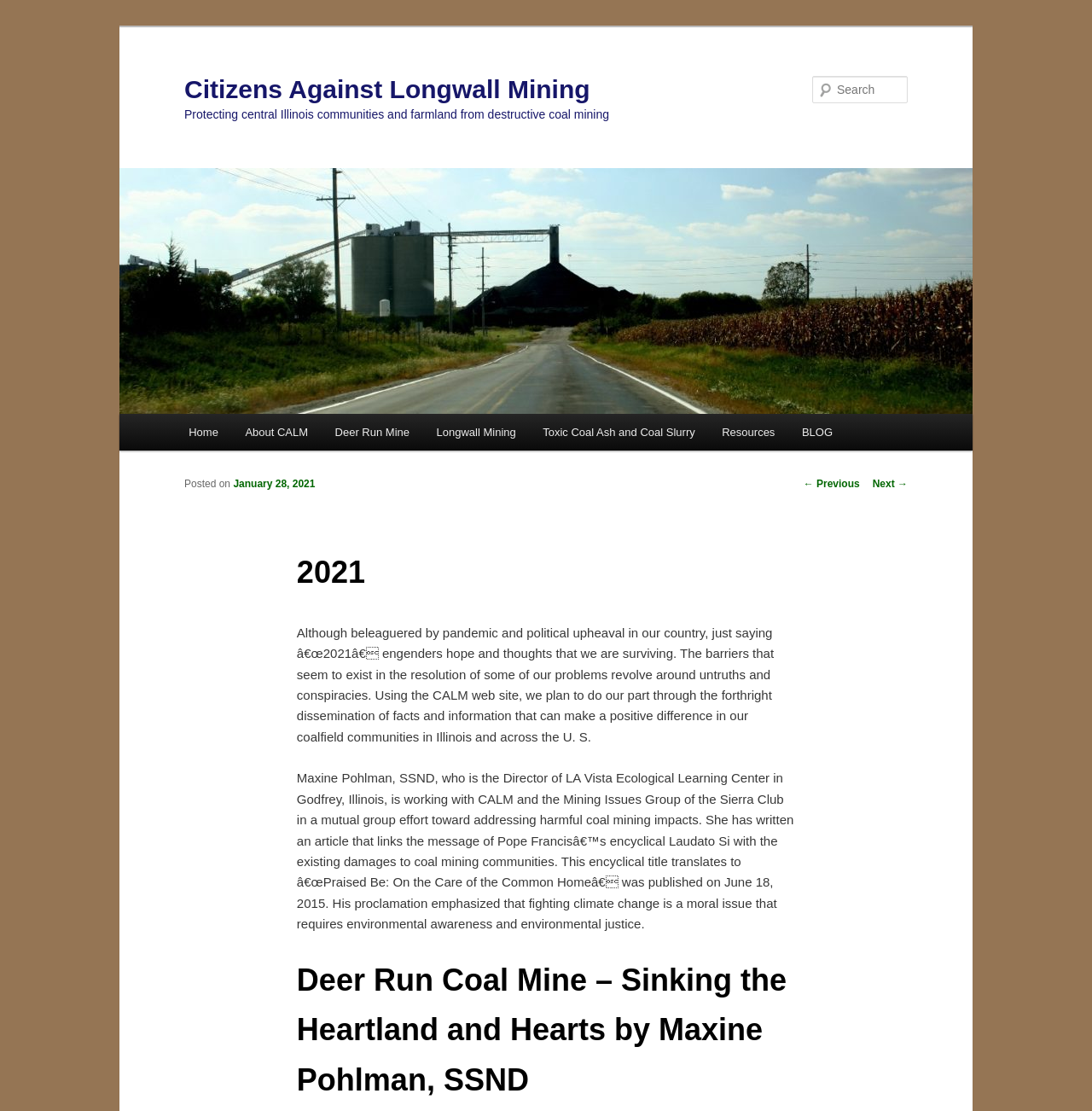What is the name of the author of the article?
Please look at the screenshot and answer in one word or a short phrase.

Maxine Pohlman, SSND